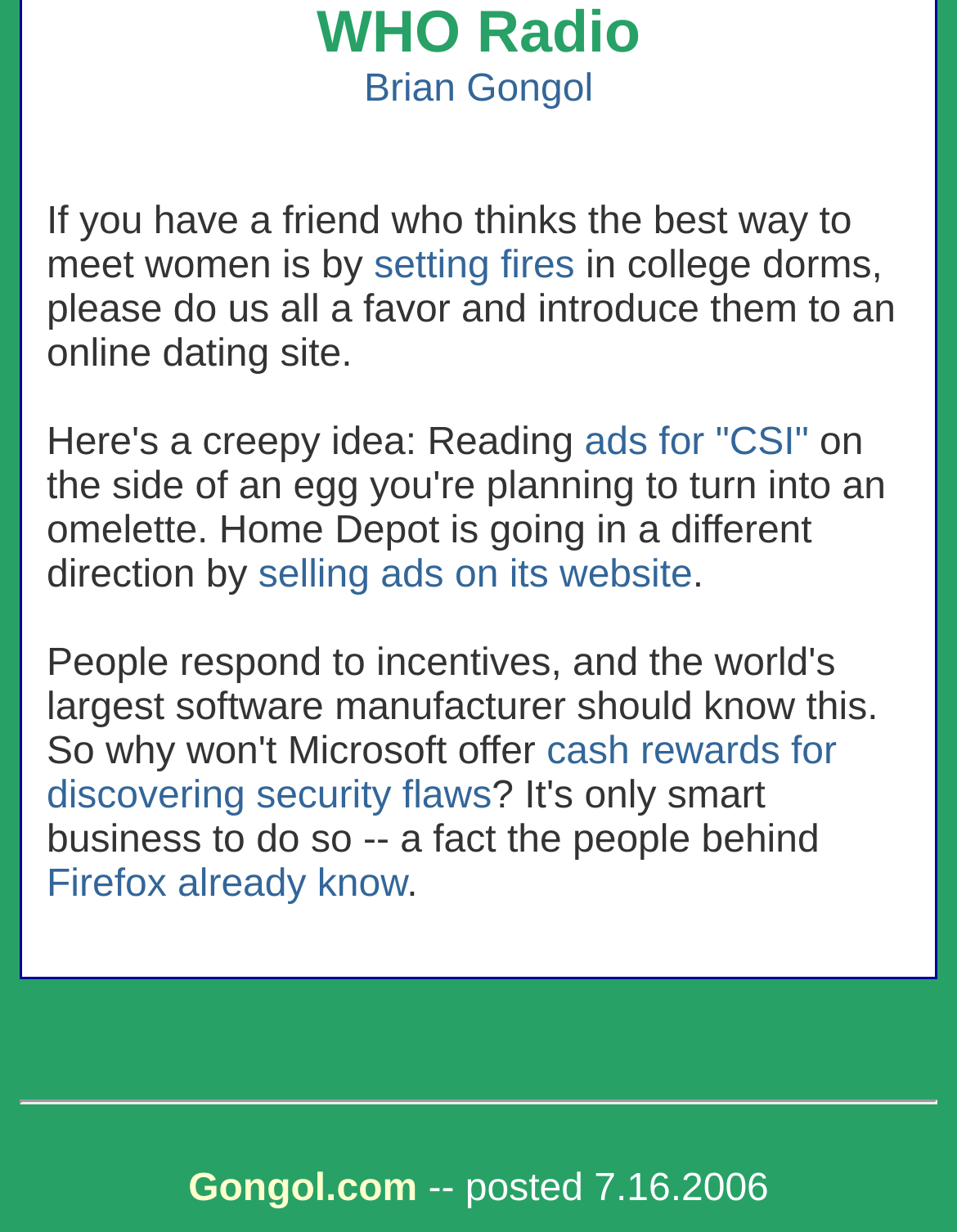Locate the UI element described by Learn in the provided webpage screenshot. Return the bounding box coordinates in the format (top-left x, top-left y, bottom-right x, bottom-right y), ensuring all values are between 0 and 1.

None